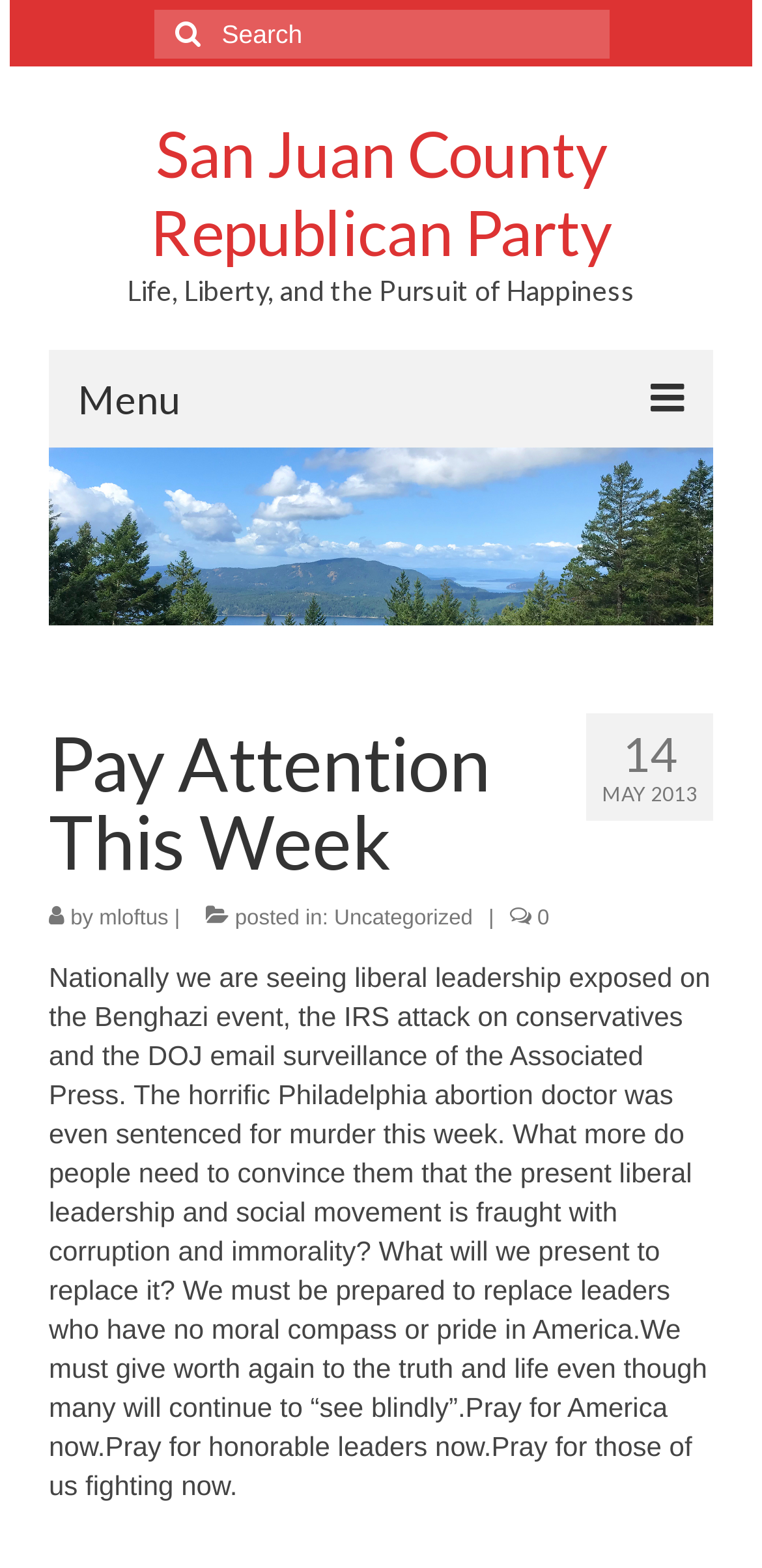Please locate the bounding box coordinates of the region I need to click to follow this instruction: "Read the article 'Pay Attention This Week'".

[0.064, 0.461, 0.936, 0.561]